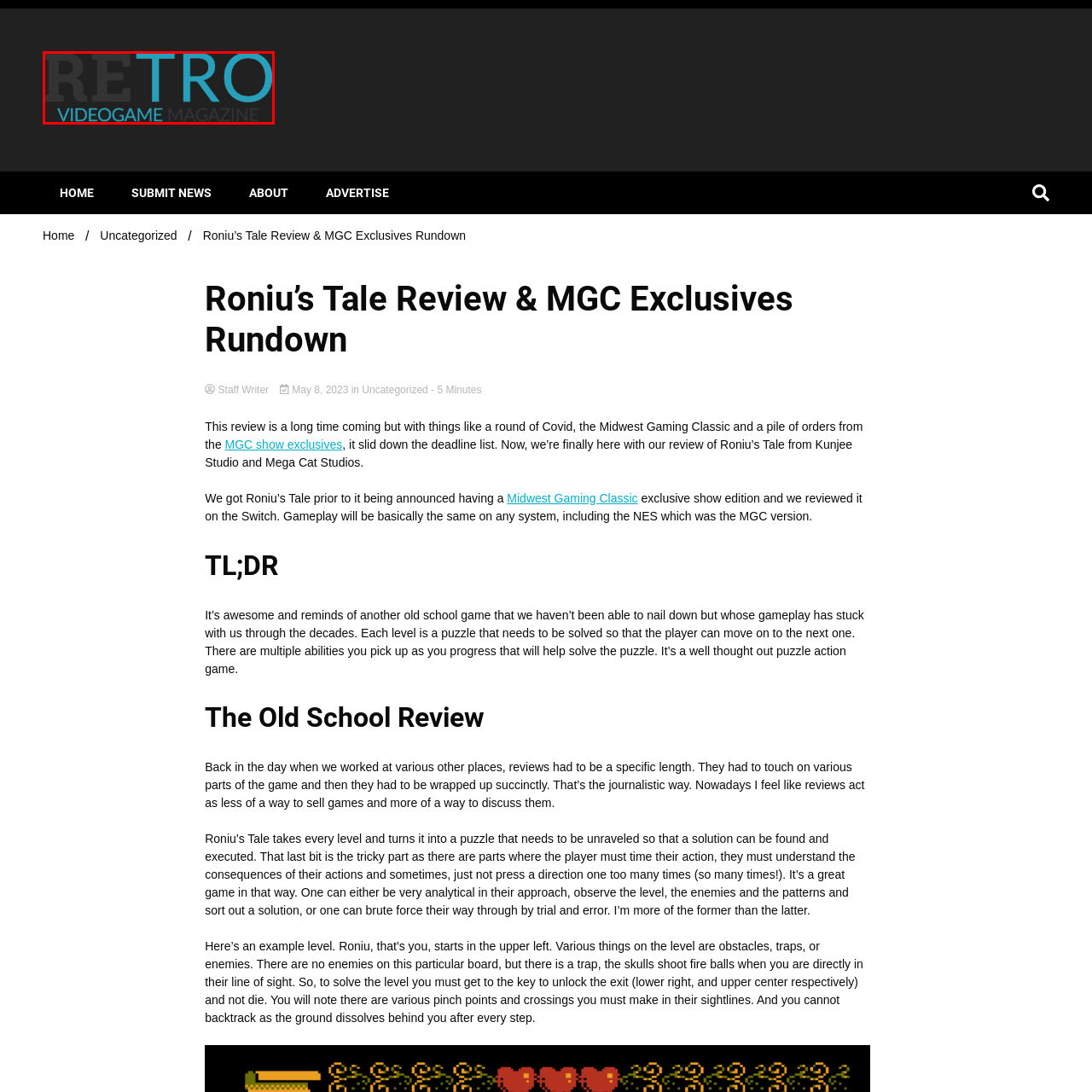Articulate a detailed description of the image enclosed by the red outline.

The image features the logo of "RETRO Video Game Magazine," a publication dedicated to retro gaming news, reviews, and articles. The logo prominently displays the word "RETRO" in bold letters, with the word "VIDEOGAME" beneath it in a smaller, lighter font. The design uses a striking color palette, with "RETRO" rendered in a bright blue against a deep black background, enhancing its visual impact. This logo symbolizes the magazine's focus on classic gaming culture and nostalgia, appealing to enthusiasts and gamers interested in reliving the vintage gaming experience.